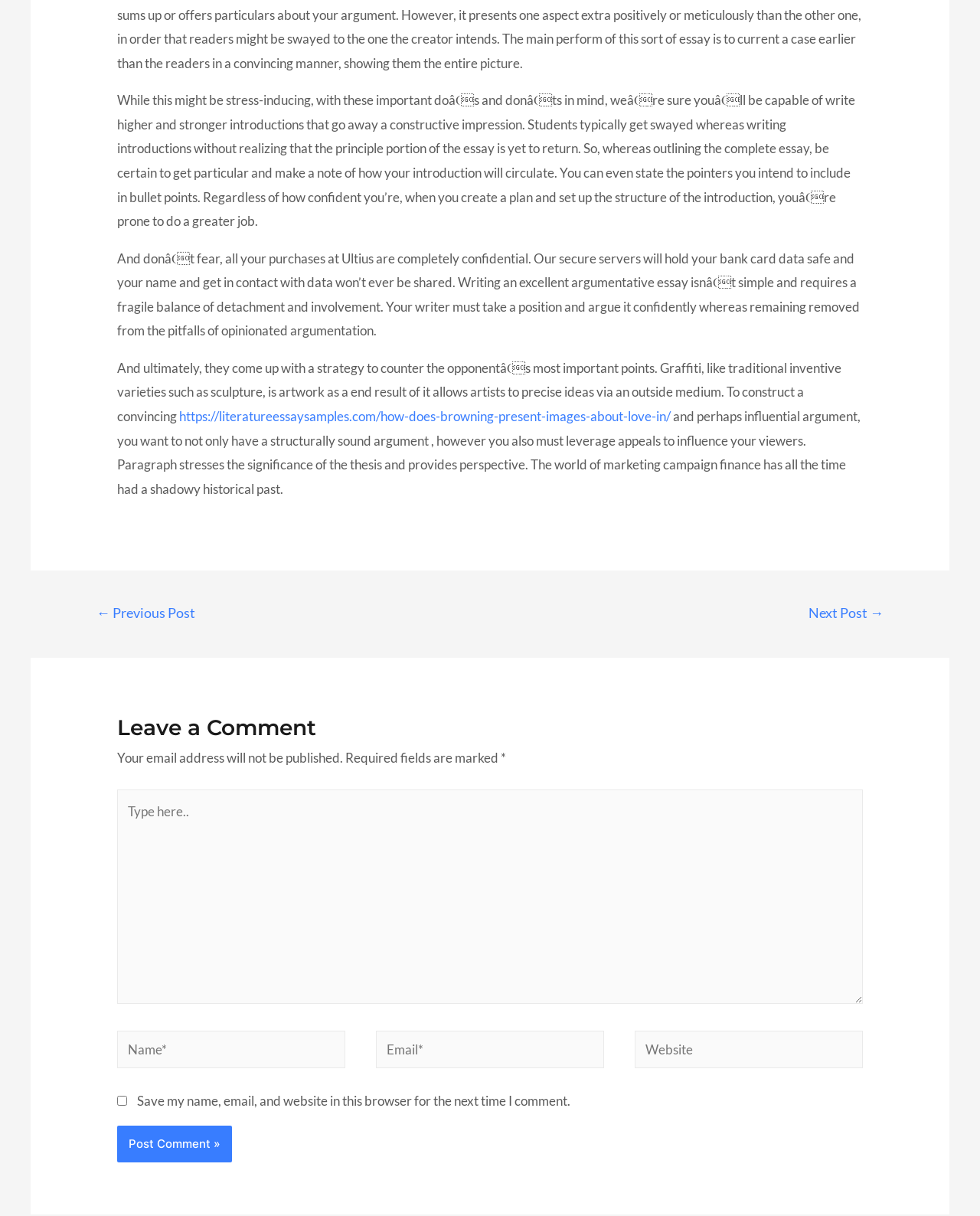Please identify the bounding box coordinates of the element I should click to complete this instruction: 'Click the link to read more about 'How does Browning present images about love in''. The coordinates should be given as four float numbers between 0 and 1, like this: [left, top, right, bottom].

[0.183, 0.336, 0.685, 0.349]